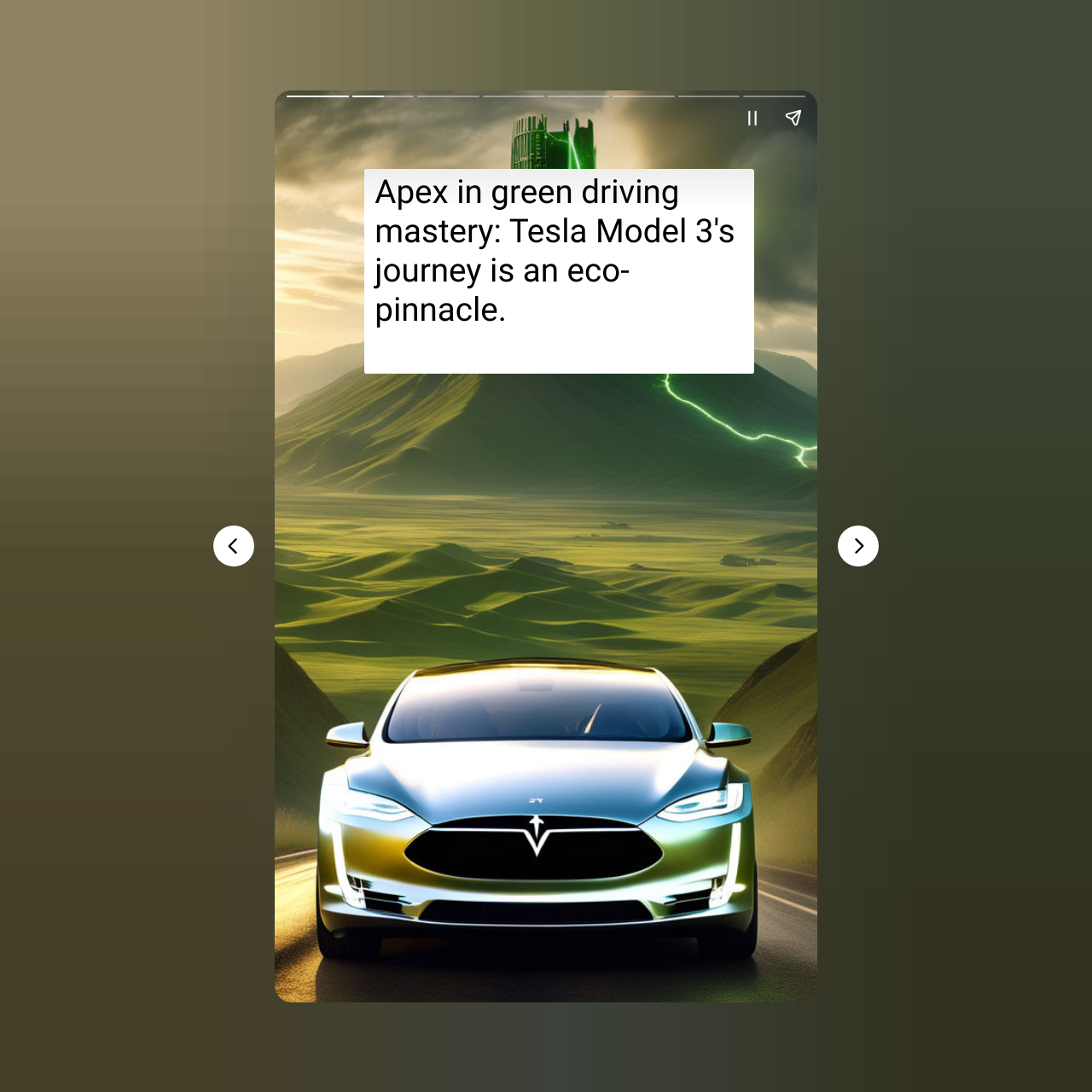Give a one-word or short-phrase answer to the following question: 
What is the main topic of this webpage?

Tesla Model 3